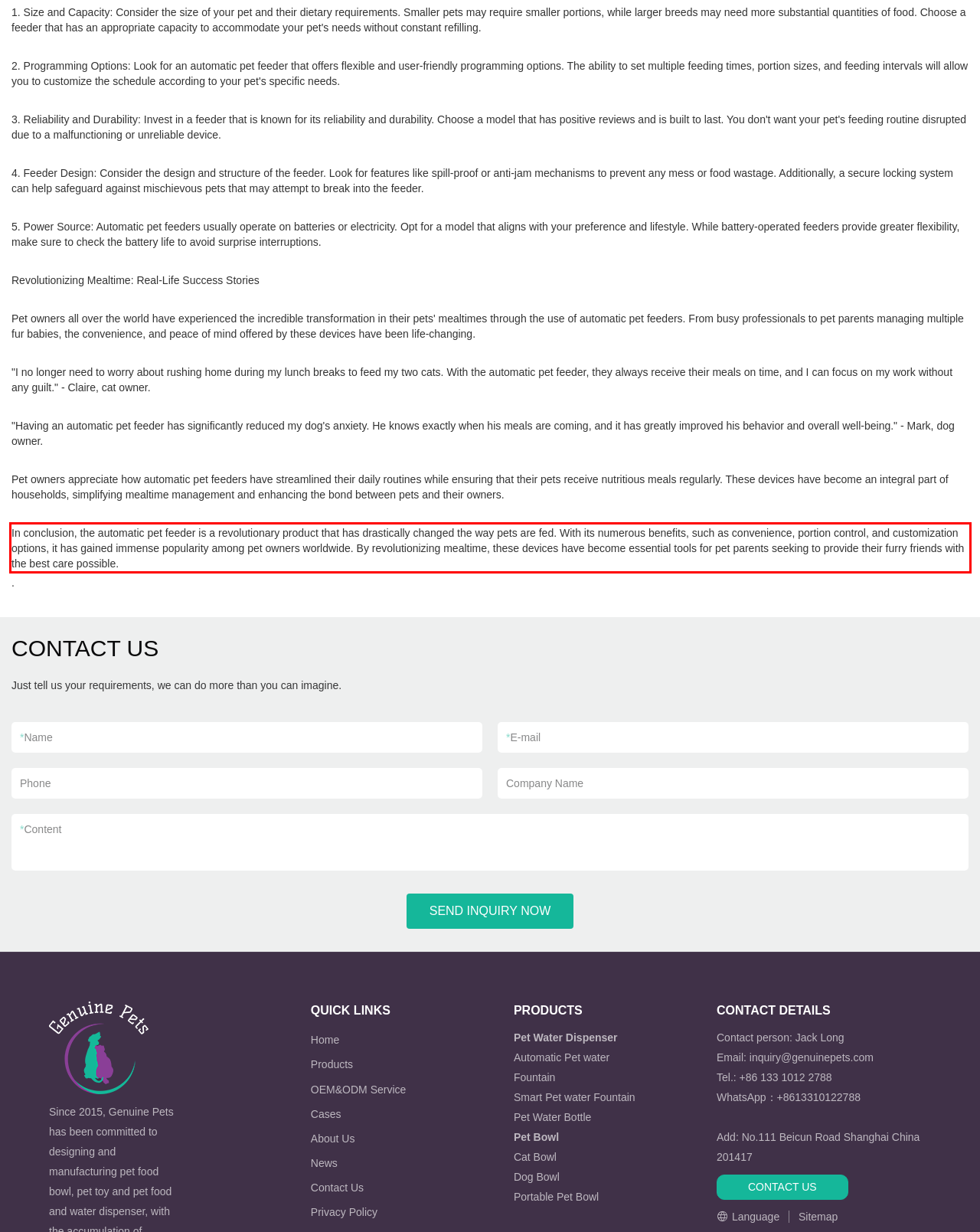Review the webpage screenshot provided, and perform OCR to extract the text from the red bounding box.

In conclusion, the automatic pet feeder is a revolutionary product that has drastically changed the way pets are fed. With its numerous benefits, such as convenience, portion control, and customization options, it has gained immense popularity among pet owners worldwide. By revolutionizing mealtime, these devices have become essential tools for pet parents seeking to provide their furry friends with the best care possible.